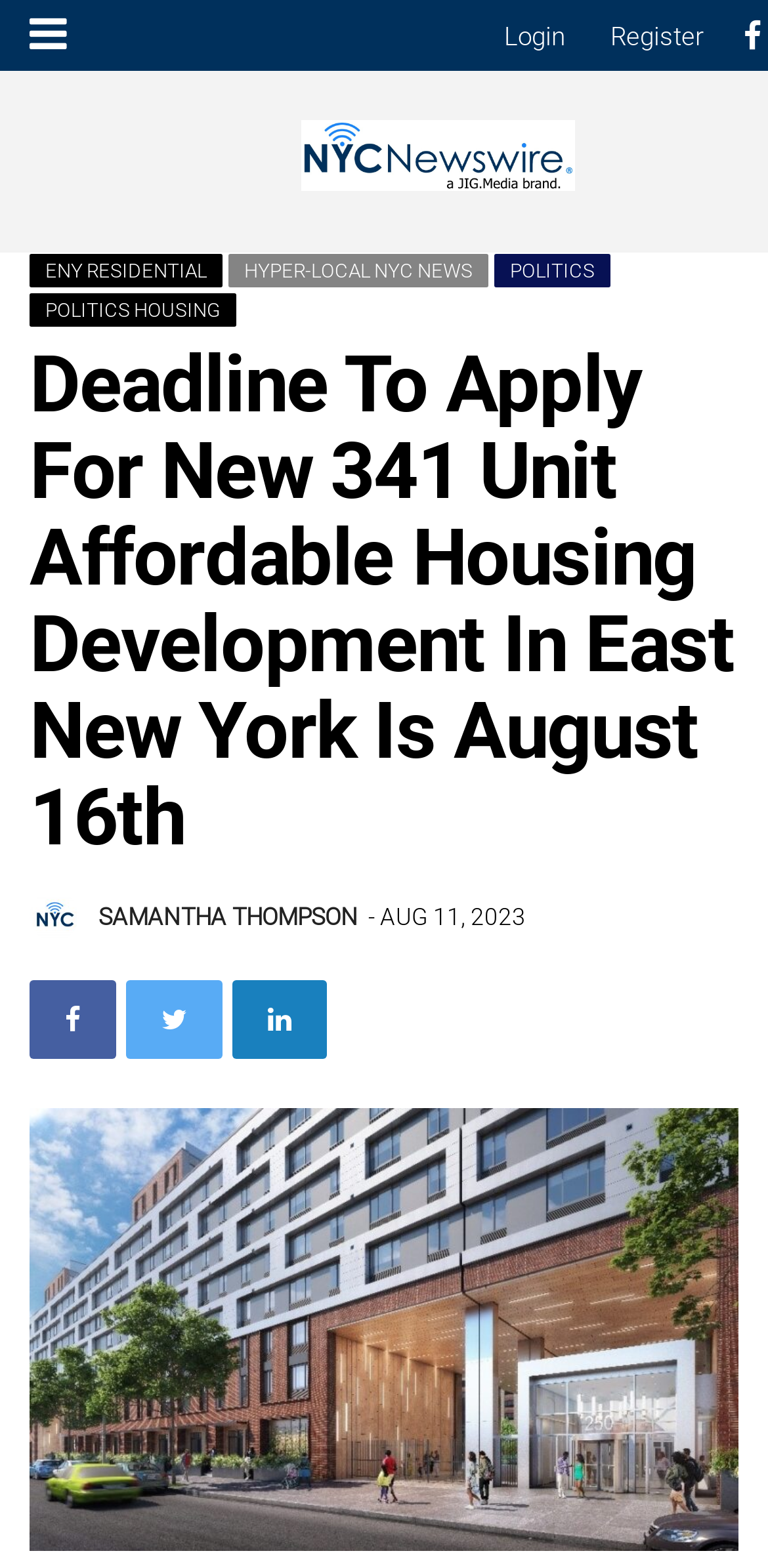Show me the bounding box coordinates of the clickable region to achieve the task as per the instruction: "View HYPER-LOCAL NYC NEWS".

[0.297, 0.162, 0.636, 0.184]